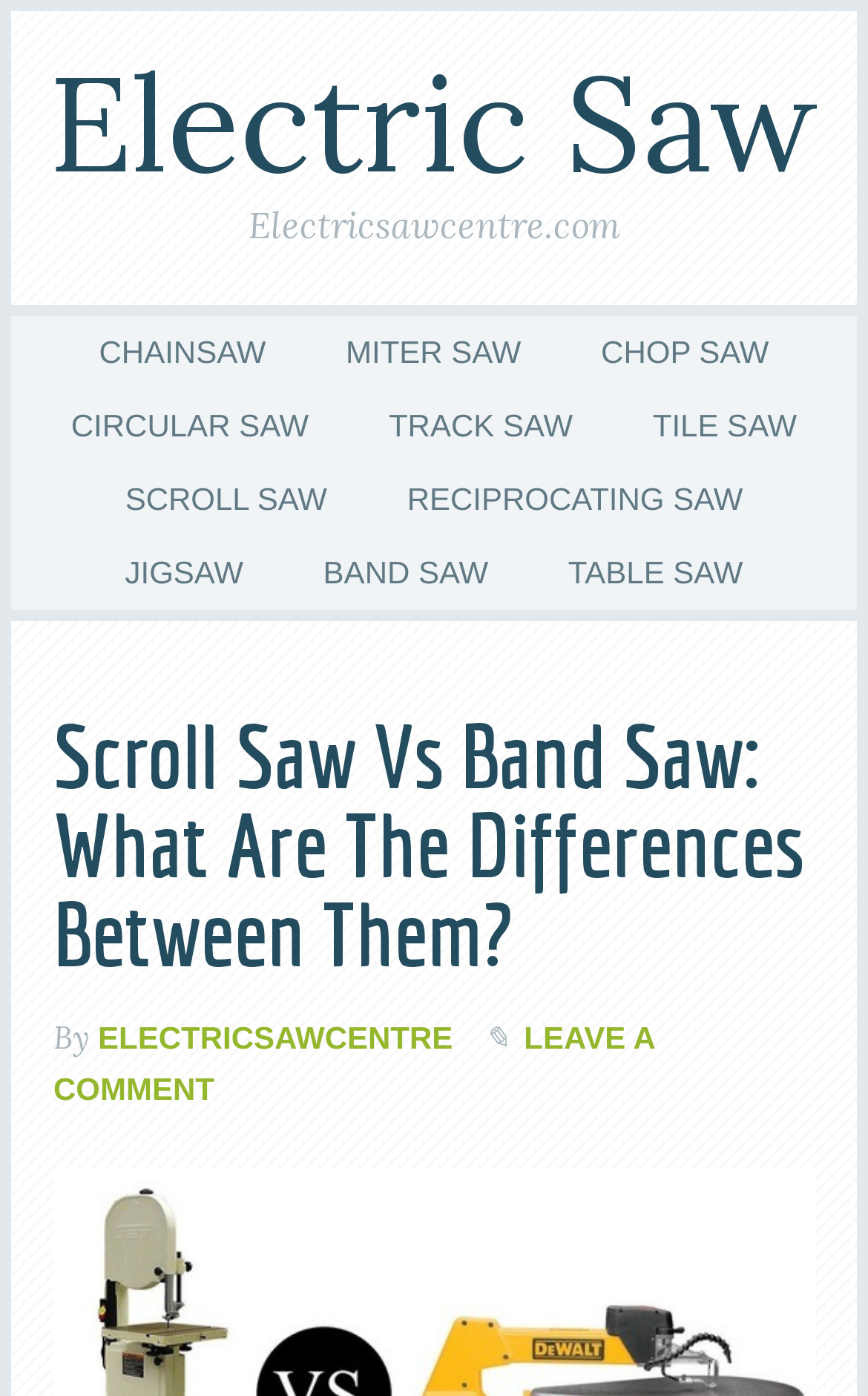Find the bounding box coordinates of the clickable area required to complete the following action: "Click on Electric Saw".

[0.056, 0.027, 0.944, 0.148]